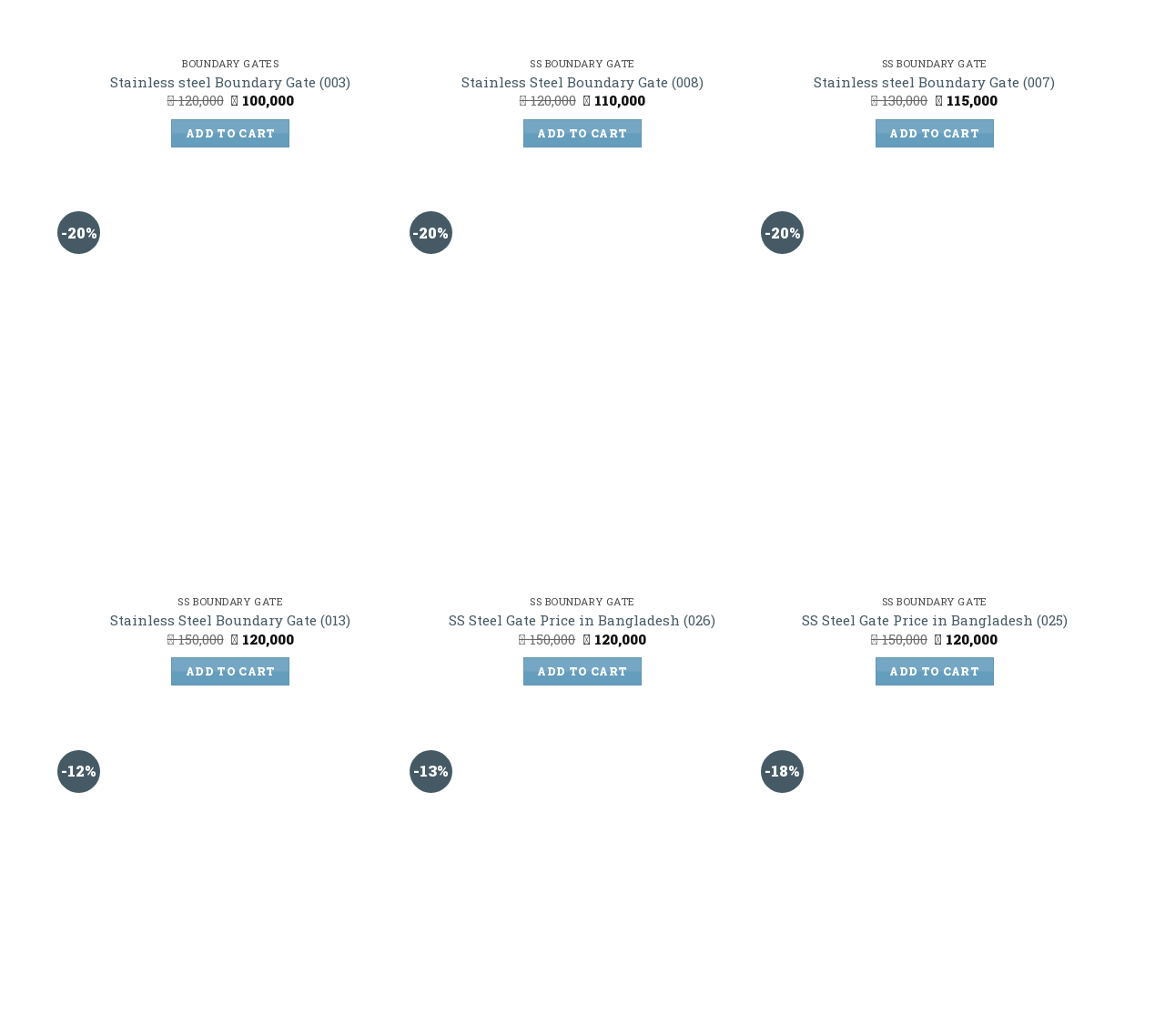Given the description "Stainless steel Boundary Gate (003)", provide the bounding box coordinates of the corresponding UI element.

[0.095, 0.071, 0.301, 0.088]